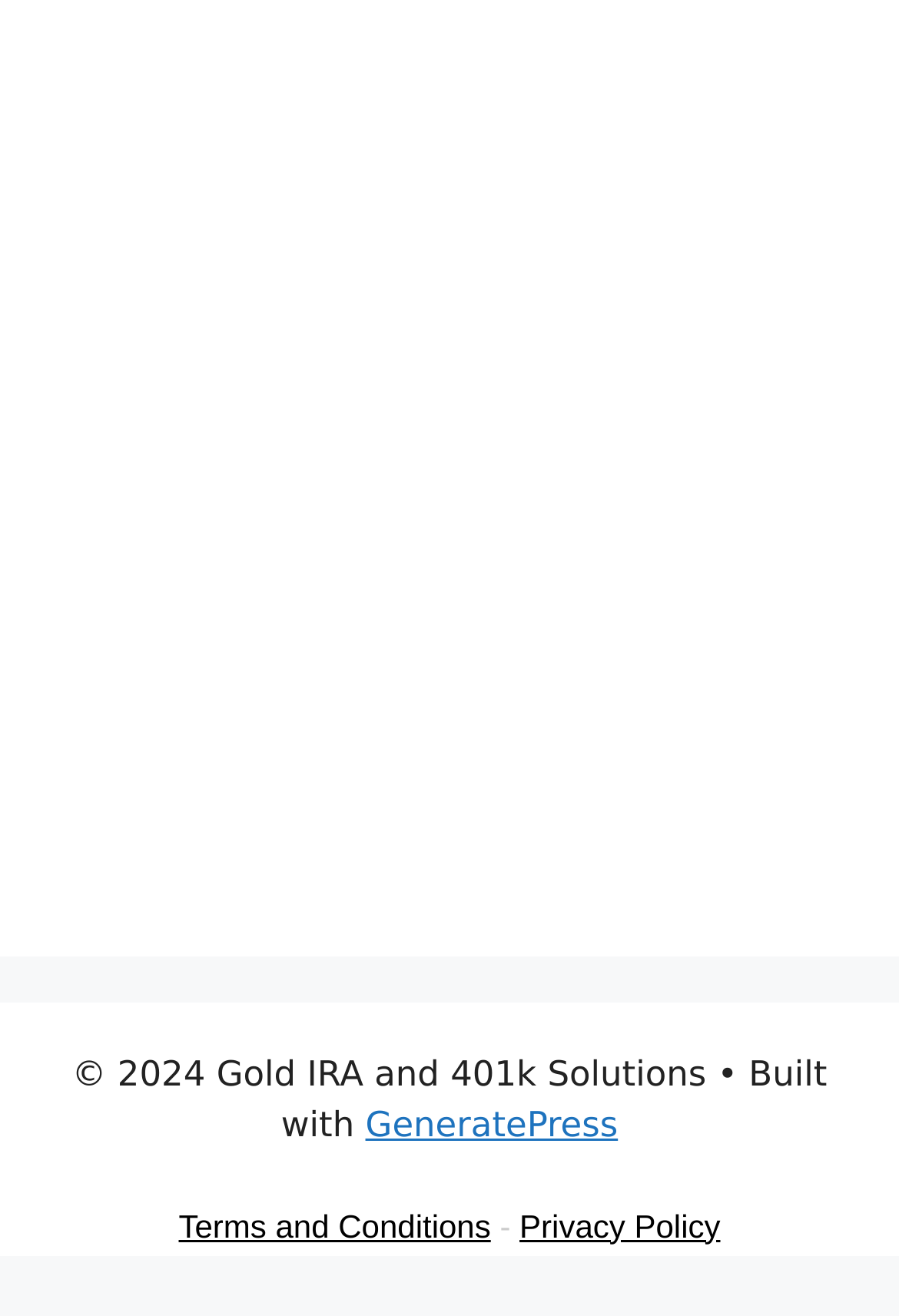Respond to the question below with a single word or phrase:
What is the separator between 'Terms and Conditions' and 'Privacy Policy'?

-